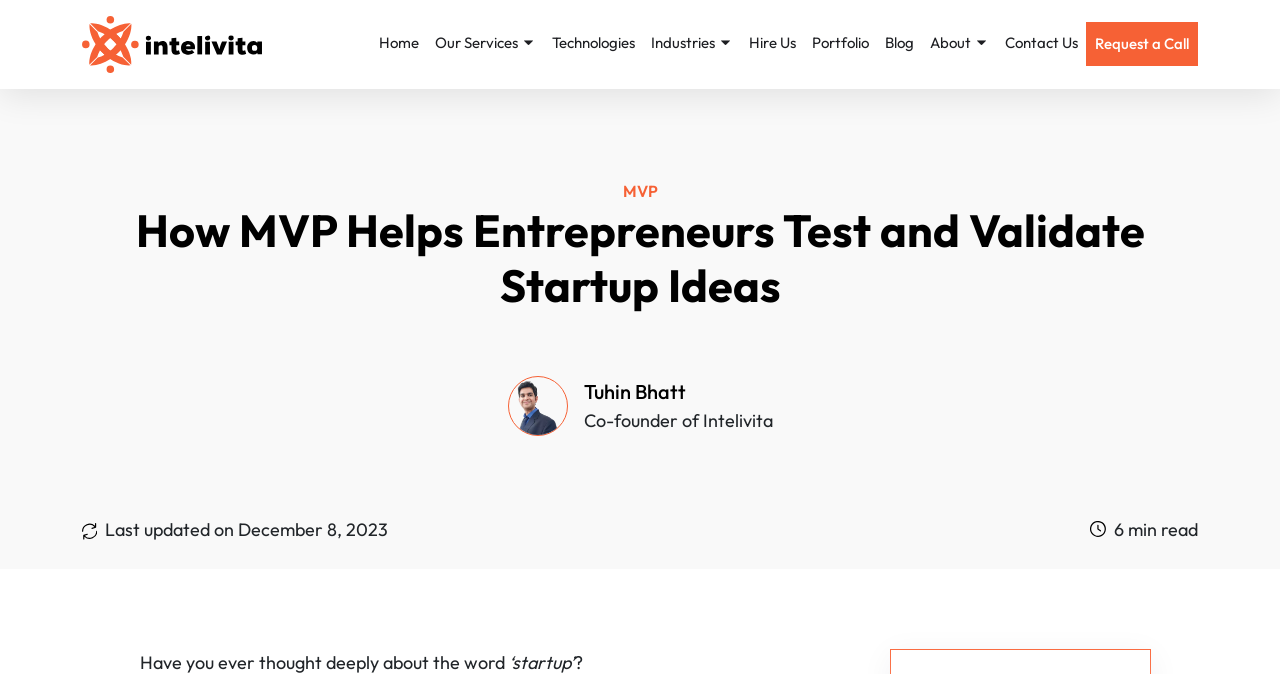Bounding box coordinates are specified in the format (top-left x, top-left y, bottom-right x, bottom-right y). All values are floating point numbers bounded between 0 and 1. Please provide the bounding box coordinate of the region this sentence describes: parent_node: SEARCH name="s"

None